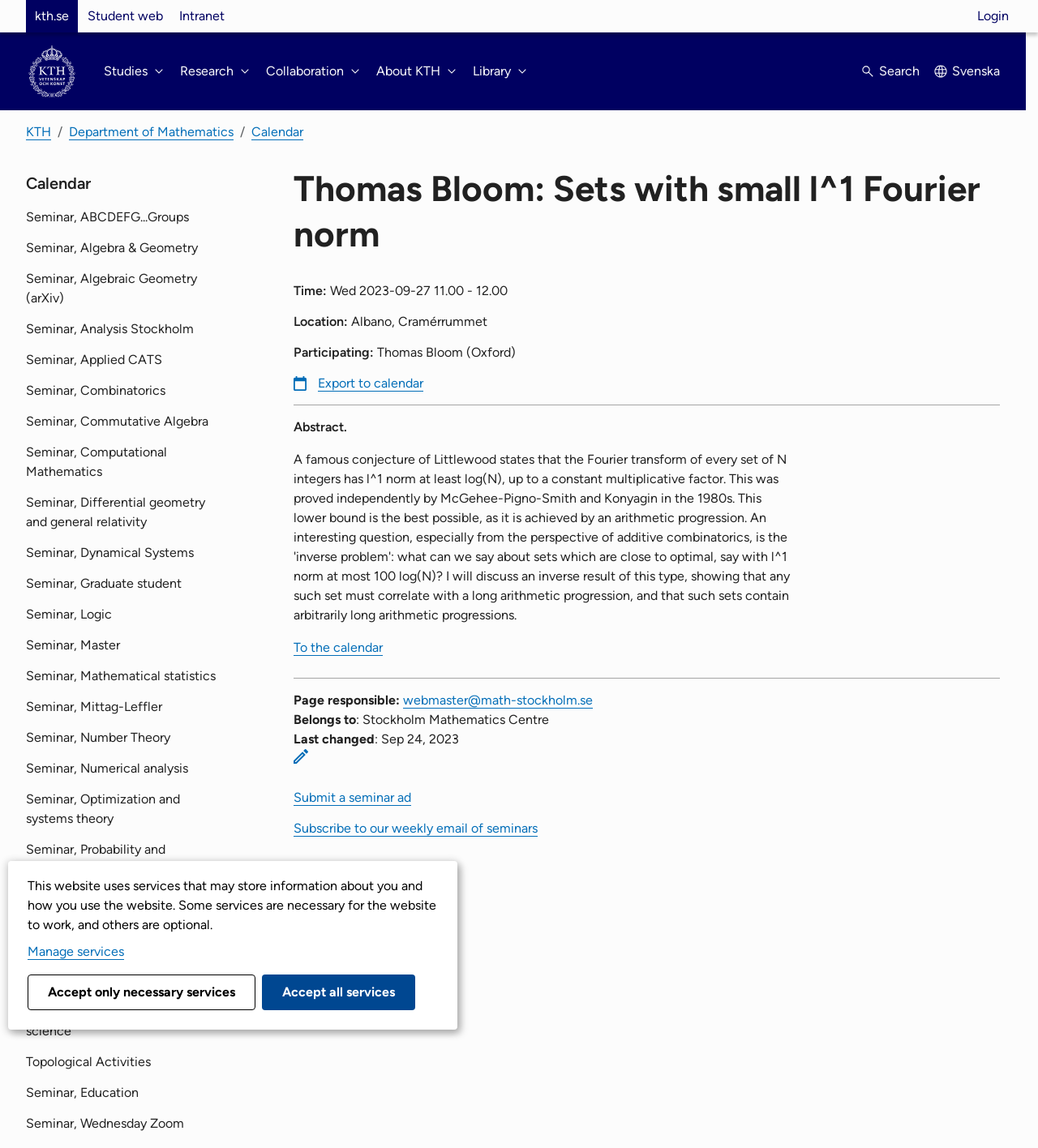Please find the bounding box coordinates in the format (top-left x, top-left y, bottom-right x, bottom-right y) for the given element description. Ensure the coordinates are floating point numbers between 0 and 1. Description: Seminar, Optimization and systems theory

[0.025, 0.683, 0.22, 0.726]